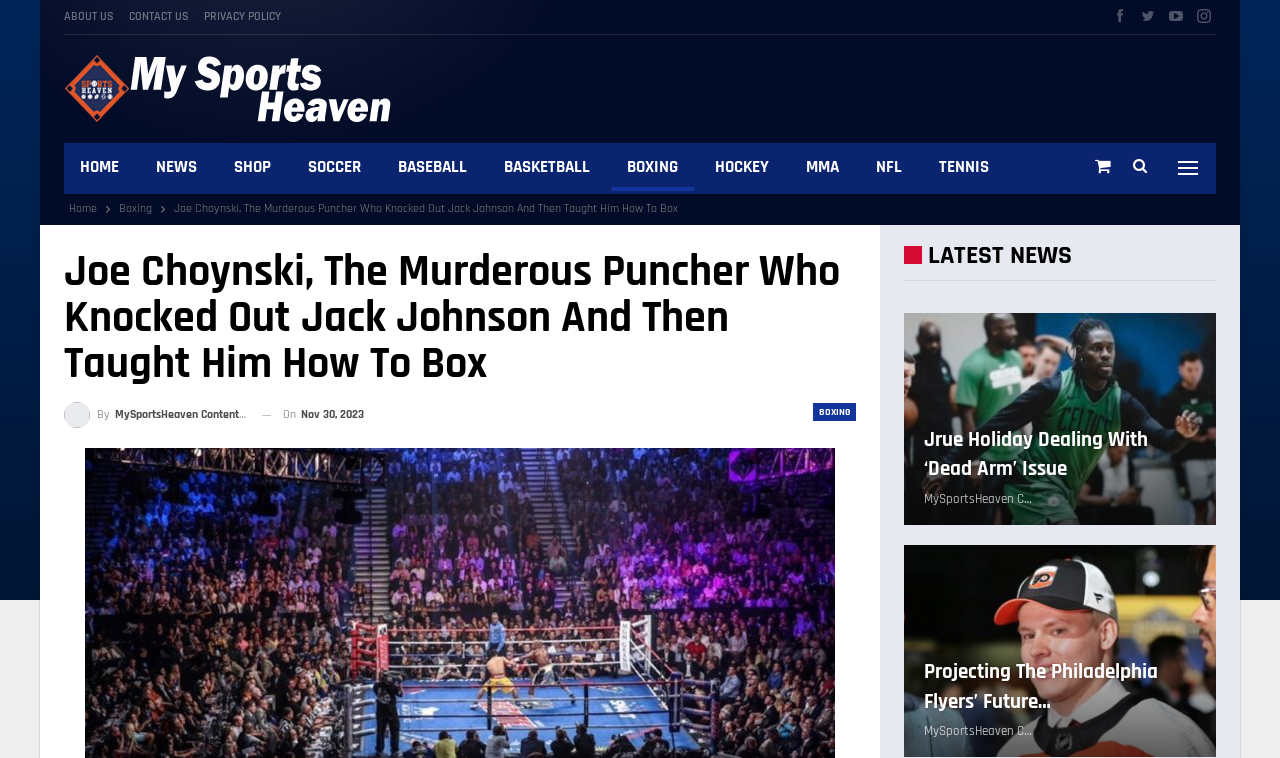Summarize the webpage with intricate details.

This webpage is about sports news and articles. At the top, there are several links to social media platforms, followed by a row of links to different sections of the website, including "ABOUT US", "CONTACT US", and "PRIVACY POLICY". Below this, there is a logo of "My Sports Heaven" with a link to the homepage.

The main navigation menu is located below the logo, with links to various sports categories such as "HOME", "NEWS", "SHOP", "SOCCER", "BASEBALL", and more. There is also a breadcrumbs navigation section that shows the current page's location, with links to "Home" and "Boxing".

The main content of the page is an article titled "Joe Choynski, The Murderous Puncher Who Knocked Out Jack Johnson And Then Taught Him How To Box". The article has a heading and a subheading, and below it, there are links to related categories and tags. The article's author and publication date are also displayed.

Below the article, there are several links to other news articles, including "Jrue Holiday dealing with ‘dead arm’ issue" and "Projecting the Philadelphia Flyers’ Future Top 2 Forward Lines". Each article has a title, a brief summary, and links to the full article and the author's name.